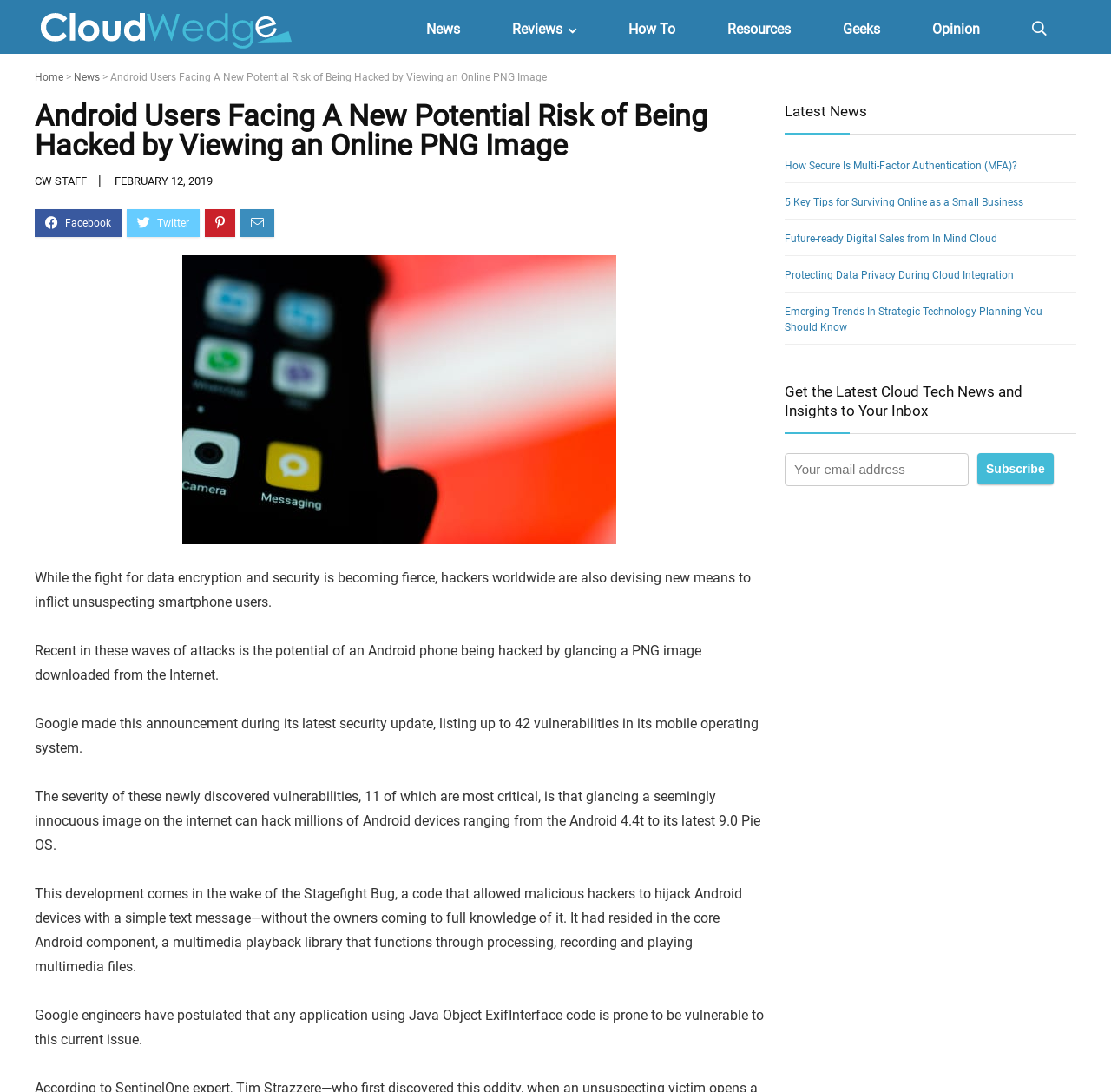Specify the bounding box coordinates of the region I need to click to perform the following instruction: "Check the latest news". The coordinates must be four float numbers in the range of 0 to 1, i.e., [left, top, right, bottom].

[0.706, 0.094, 0.78, 0.11]